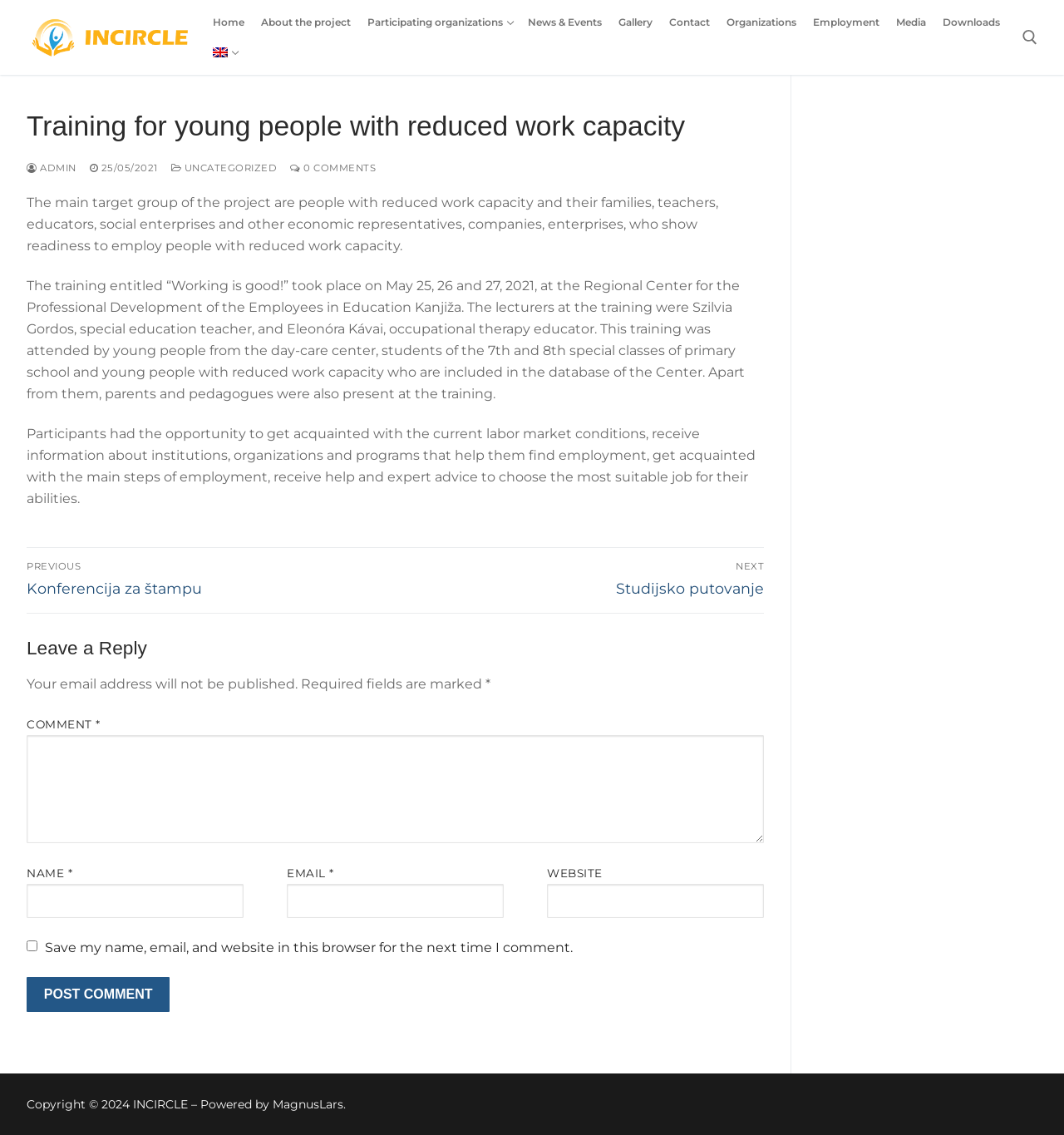Find and provide the bounding box coordinates for the UI element described with: "Next Next post: Studijsko putovanje".

[0.378, 0.494, 0.718, 0.526]